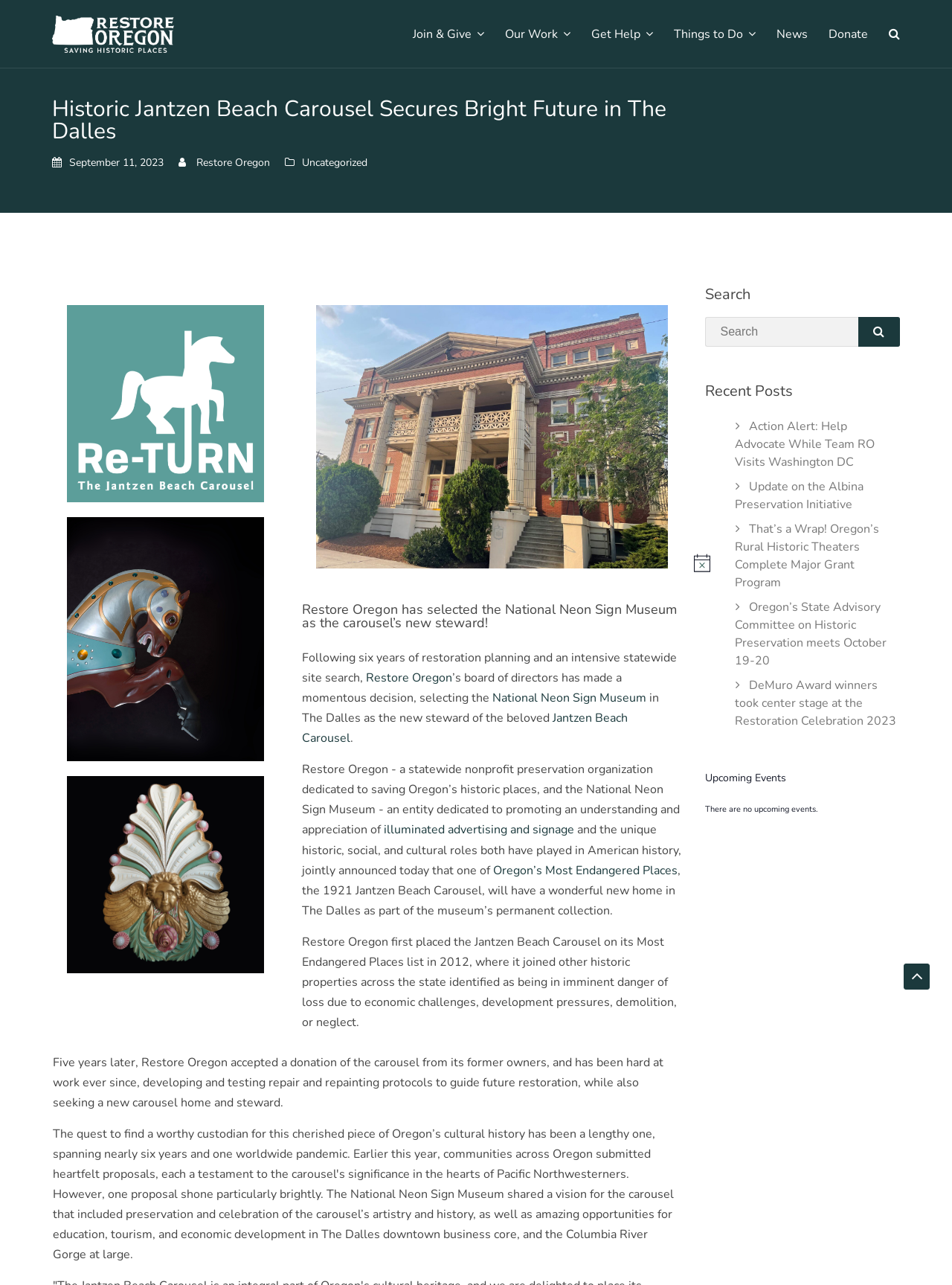What is the name of the list where the Jantzen Beach Carousel was placed in 2012?
Please answer the question with a detailed response using the information from the screenshot.

The answer can be found in the paragraph that starts with 'Restore Oregon first placed the Jantzen Beach Carousel on its Most Endangered Places list in 2012...'. The list mentioned in this sentence is Oregon’s Most Endangered Places.